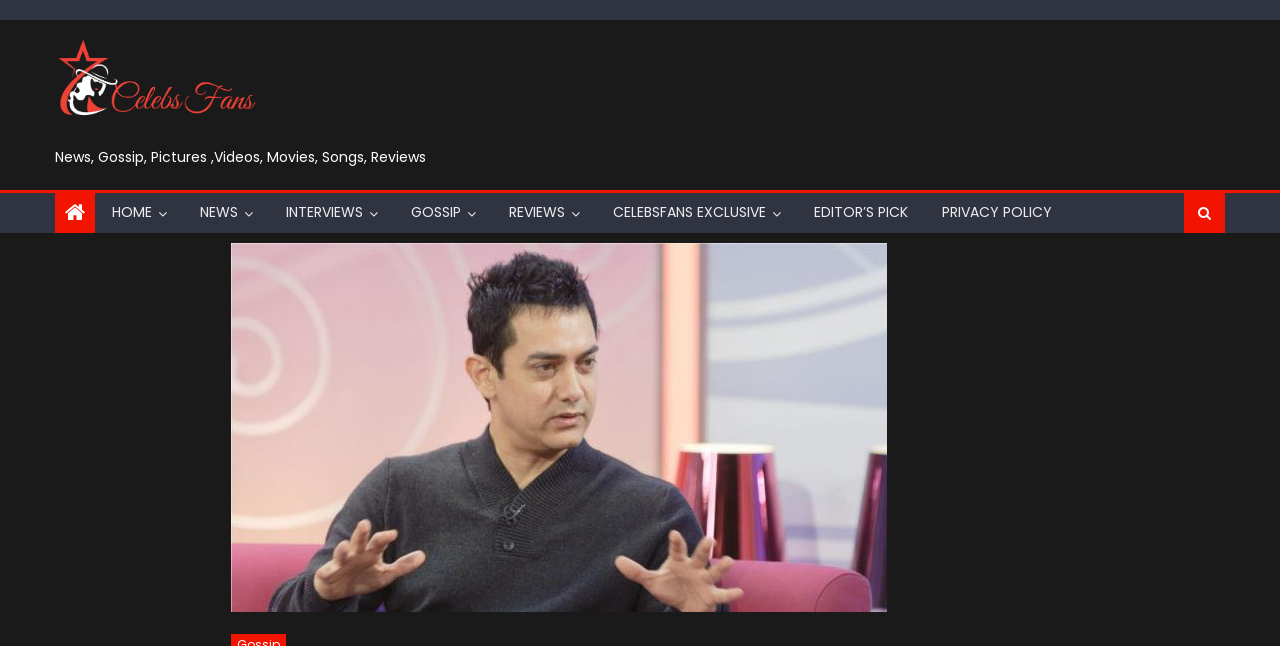Find the bounding box of the web element that fits this description: "Home".

[0.076, 0.299, 0.13, 0.358]